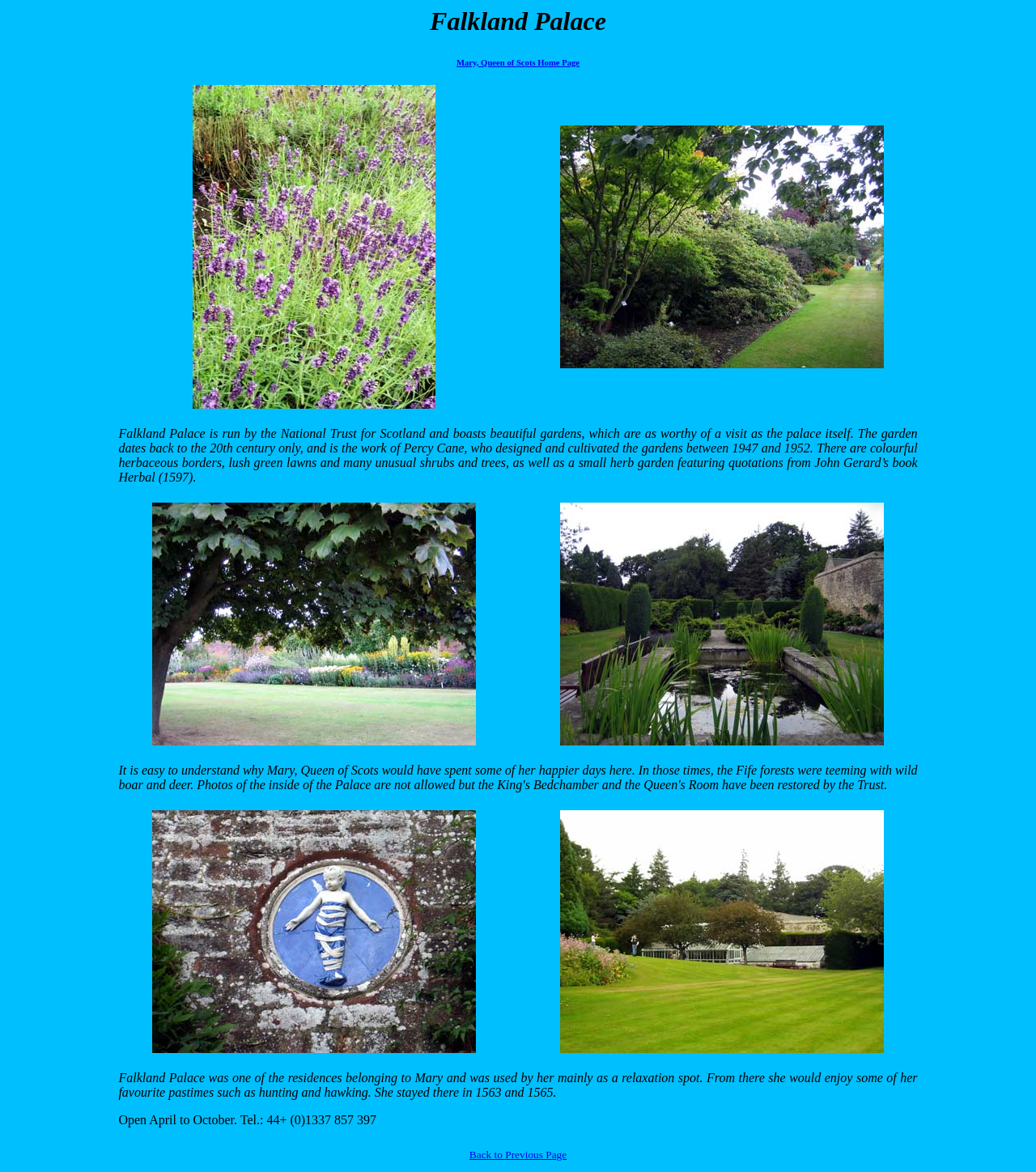Refer to the screenshot and give an in-depth answer to this question: Who designed the gardens of Falkland Palace?

The webpage states that the garden dates back to the 20th century only, and is the work of Percy Cane, who designed and cultivated the gardens between 1947 and 1952. This information is found in the second row of the table layout.